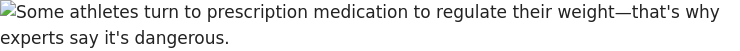Please provide a one-word or short phrase answer to the question:
Why is using prescription medications for weight management dangerous?

Potential health dangers